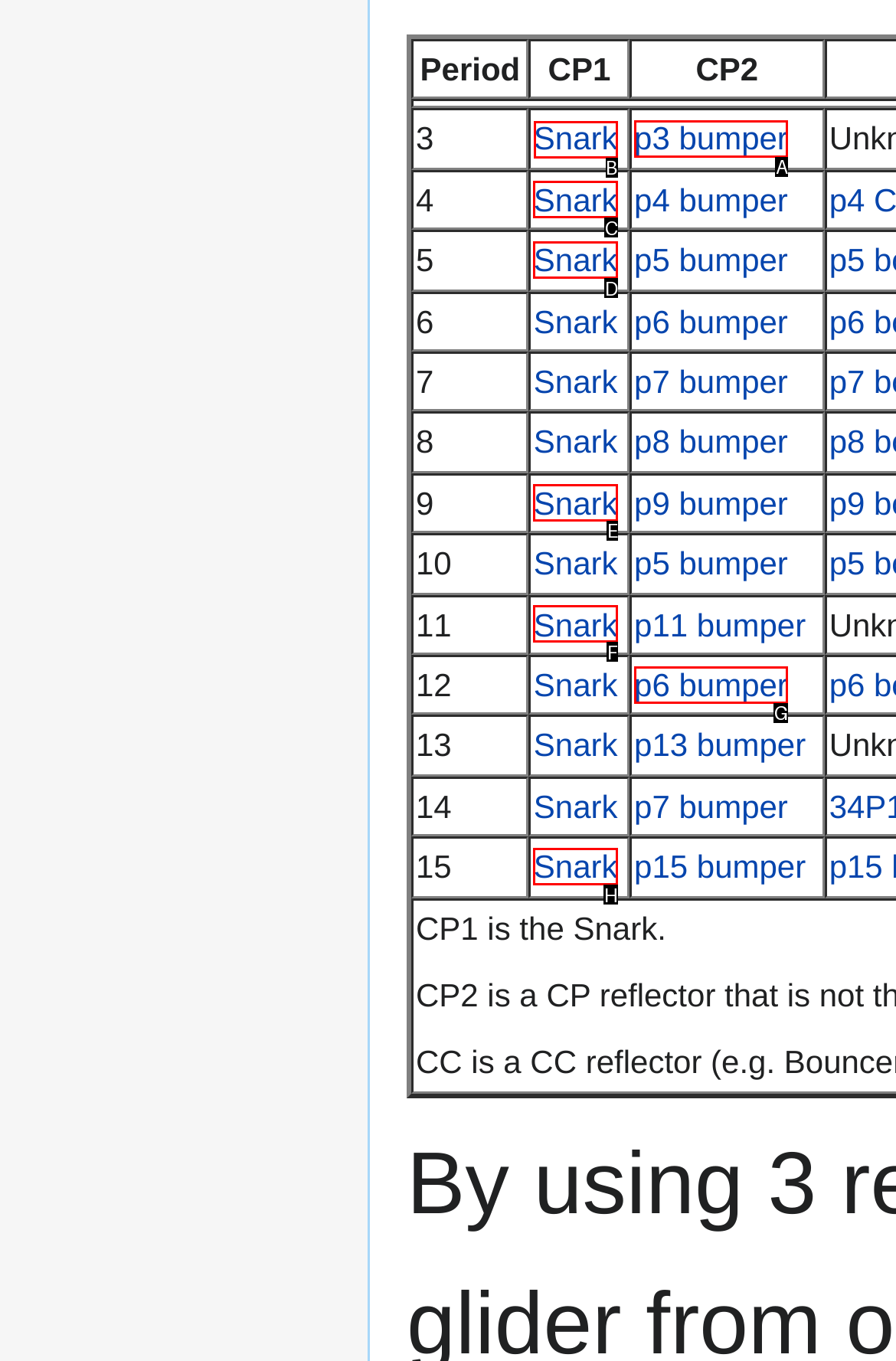Choose the UI element you need to click to carry out the task: Click on Snark link in row 1.
Respond with the corresponding option's letter.

B